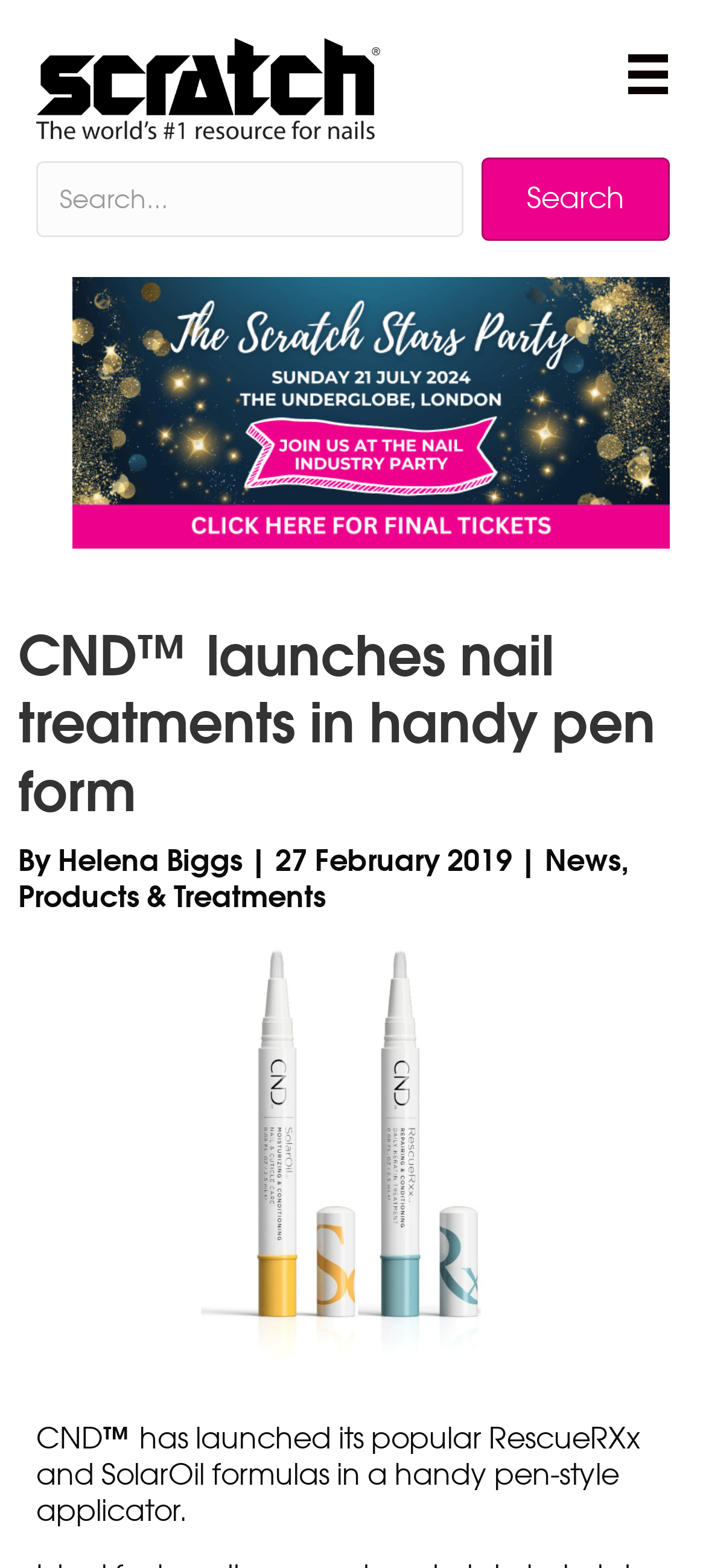Using the provided description aria-label="Search input" name="s" placeholder="Search...", find the bounding box coordinates for the UI element. Provide the coordinates in (top-left x, top-left y, bottom-right x, bottom-right y) format, ensuring all values are between 0 and 1.

[0.051, 0.103, 0.656, 0.151]